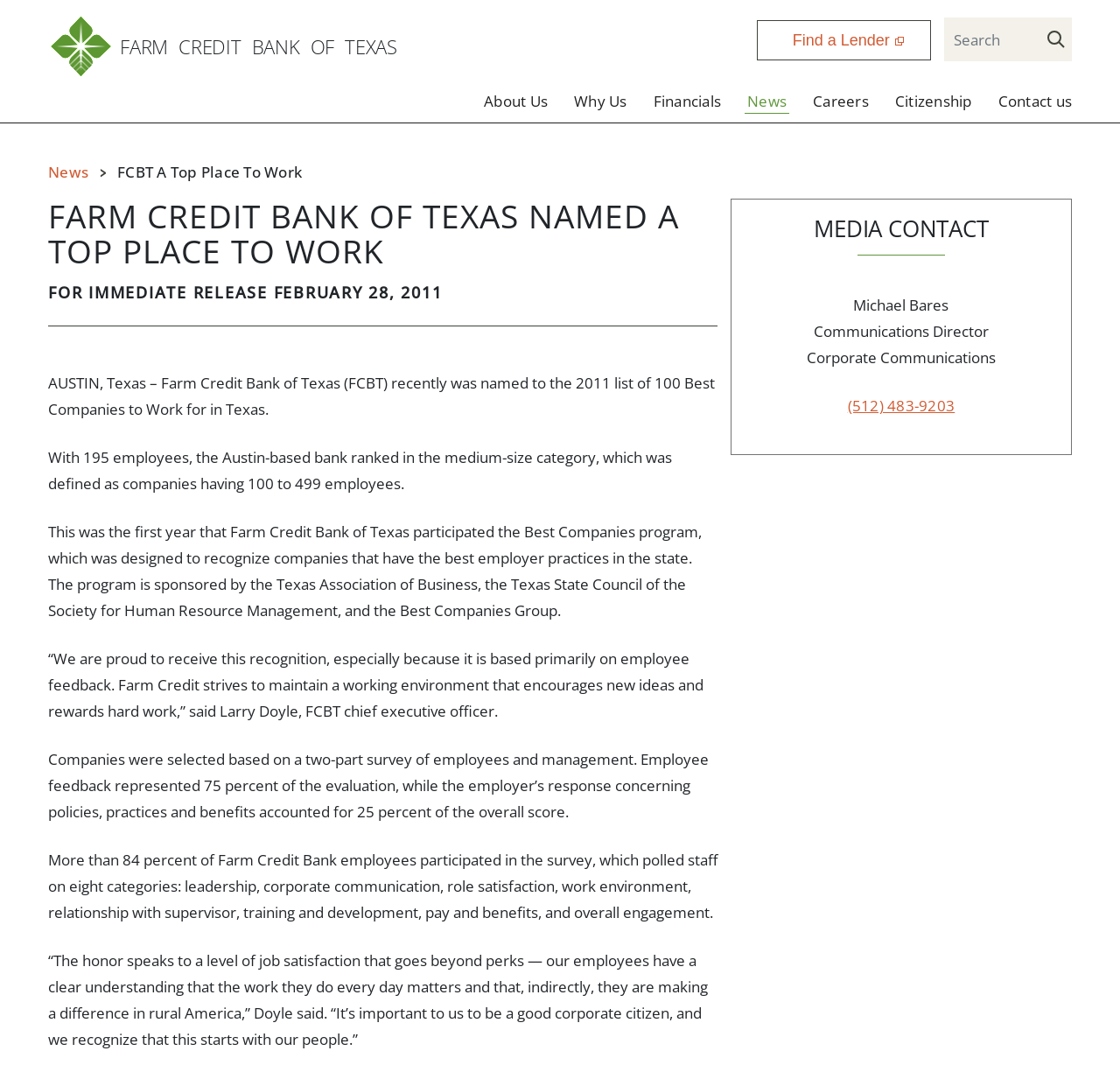Can you identify the bounding box coordinates of the clickable region needed to carry out this instruction: 'Visit the 'About Us' page'? The coordinates should be four float numbers within the range of 0 to 1, stated as [left, top, right, bottom].

[0.42, 0.084, 0.501, 0.105]